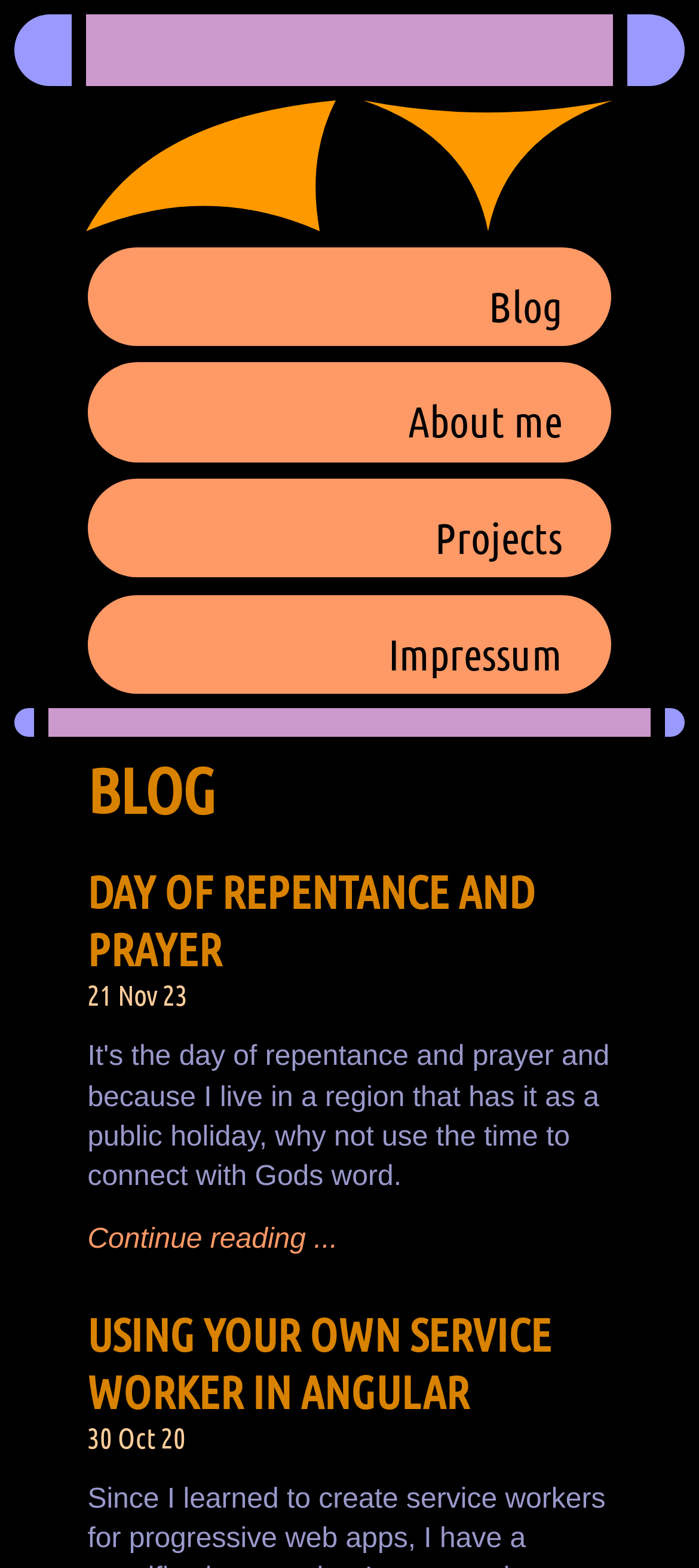Give a concise answer using only one word or phrase for this question:
What is the name of the person?

Andreas Tennert